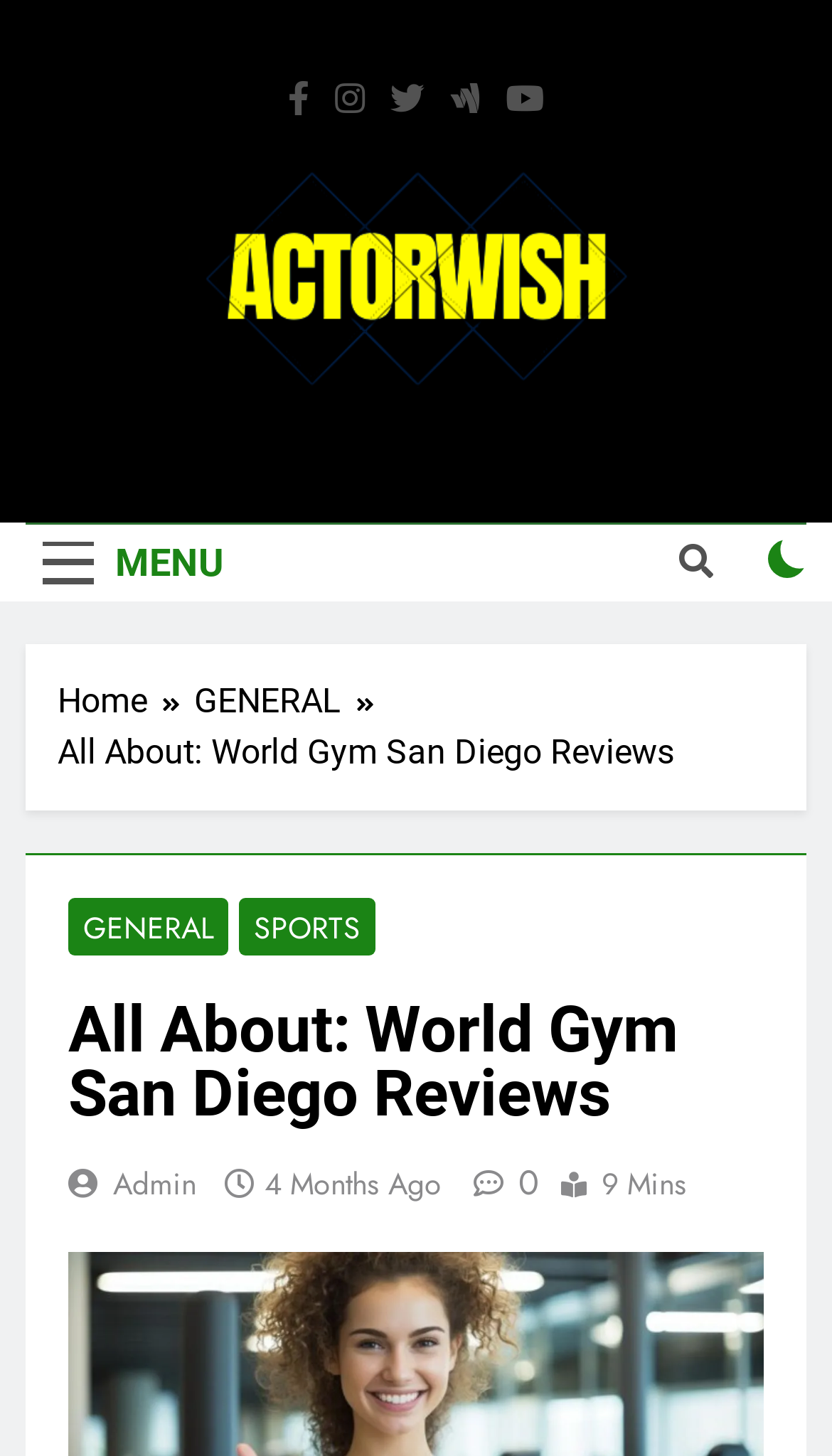Using the description "parent_node: Actorwish", locate and provide the bounding box of the UI element.

[0.244, 0.116, 0.756, 0.278]